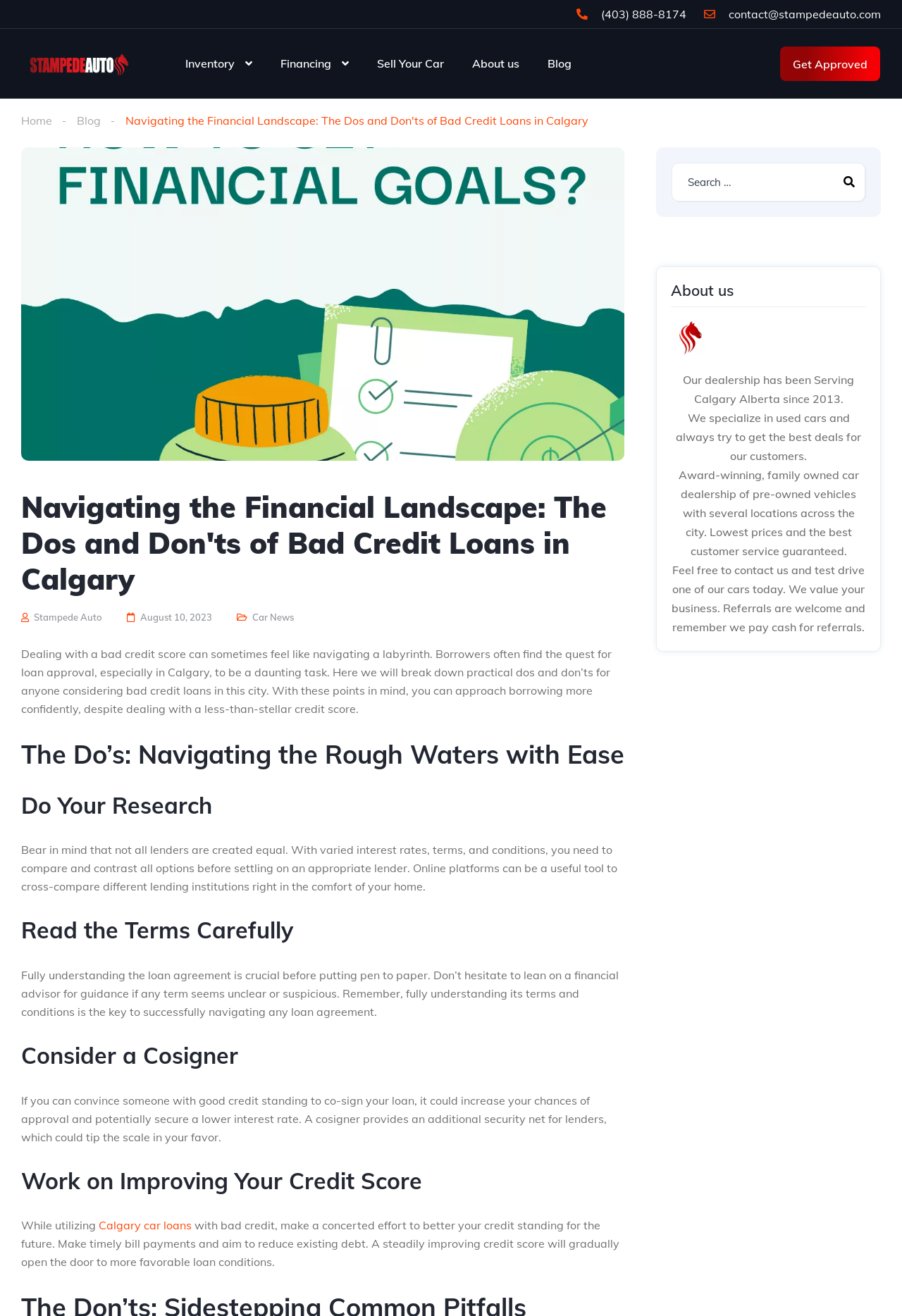What is the topic of the main article?
Give a detailed response to the question by analyzing the screenshot.

I determined the topic of the main article by reading the heading 'Navigating the Financial Landscape: The Dos and Don'ts of Bad Credit Loans in Calgary' and the subsequent paragraphs that discuss tips for borrowers with bad credit in Calgary.